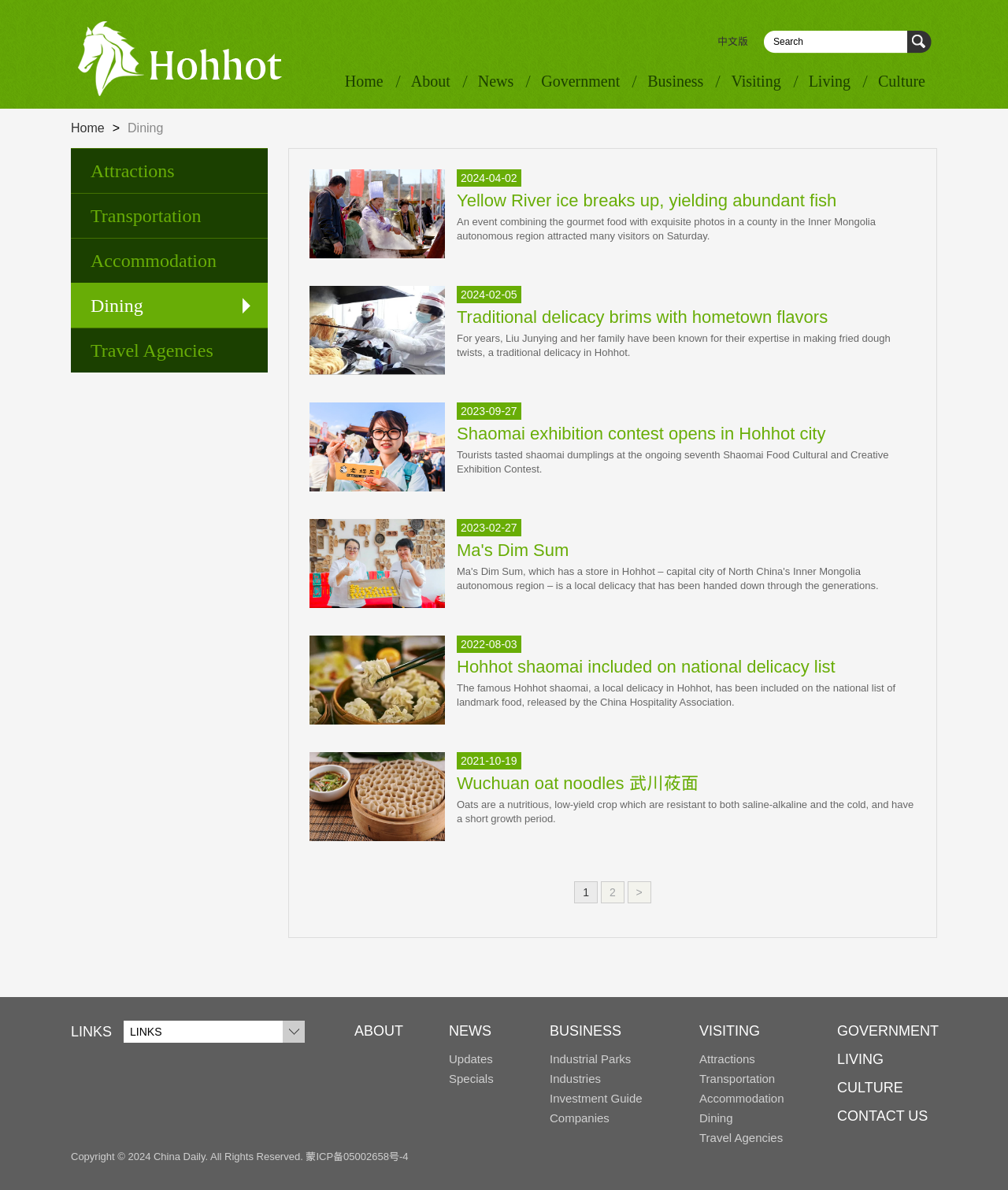Answer the question in one word or a short phrase:
What is the date of the news article 'Traditional delicacy brims with hometown flavors'?

2024-02-05